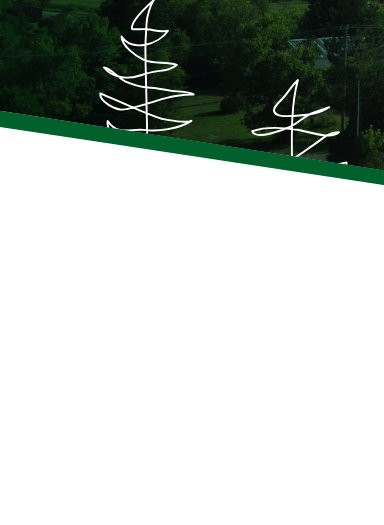Provide a comprehensive description of the image.

The image features a serene landscape, characterized by lush green trees and a clear sky. A subtle white design resembling tree silhouettes is layered over a vibrant green border at the top of the image, enhancing the natural theme. This artwork serves as a backdrop for informational content, suggesting a focus on community engagement or outdoor activities, likely in relation to local government or public services. The overall composition blends nature with a clean, modern design, aligning with themes of environmental awareness and community connectivity.